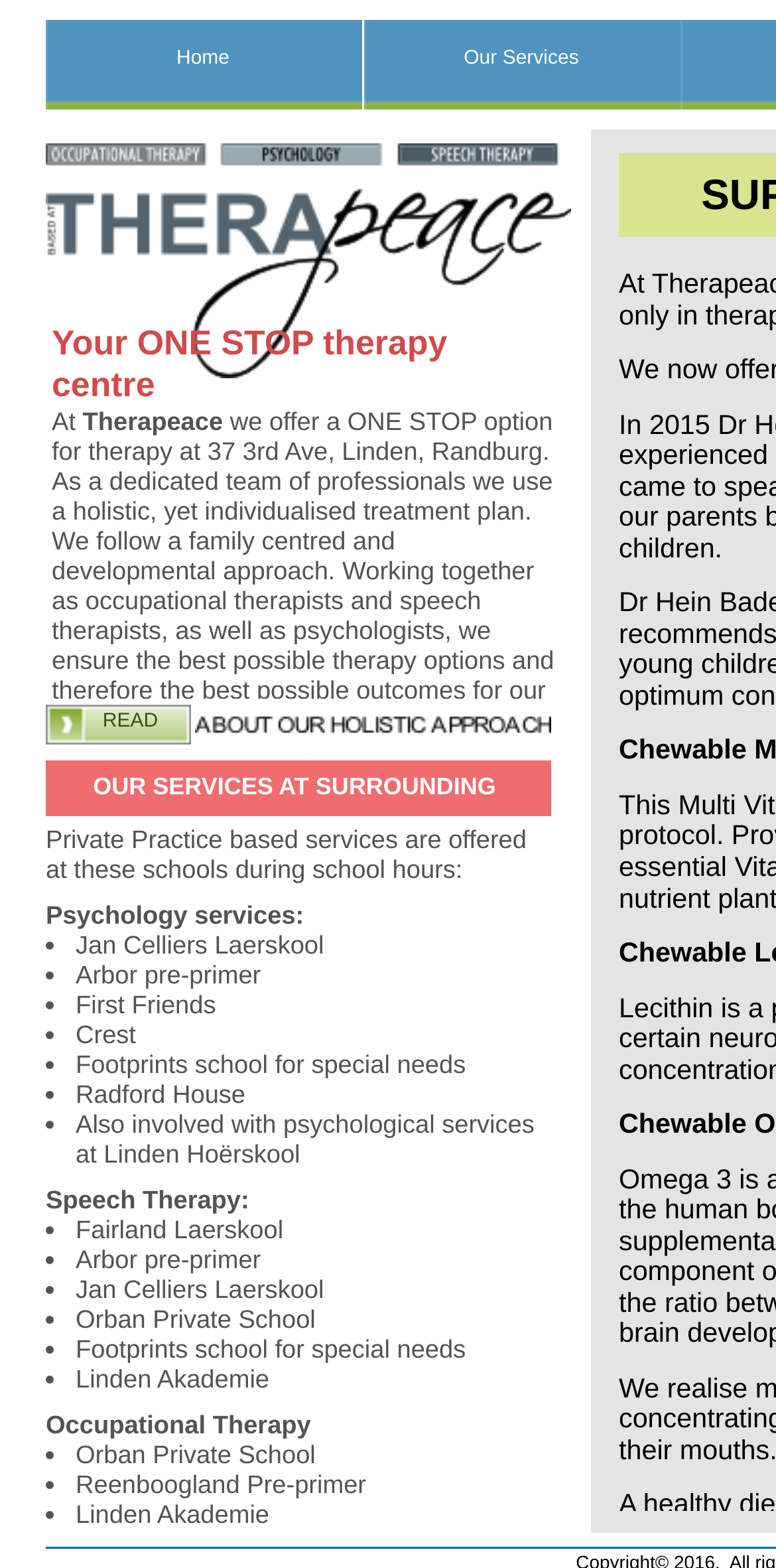What is the location of Therapeace?
Please give a detailed answer to the question using the information shown in the image.

According to the webpage, Therapeace is located at 37 3rd Ave, Linden, Randburg. This is mentioned in the text 'At Therapeace we offer a ONE STOP option for therapy at 37 3rd Ave, Linden, Randburg...'.